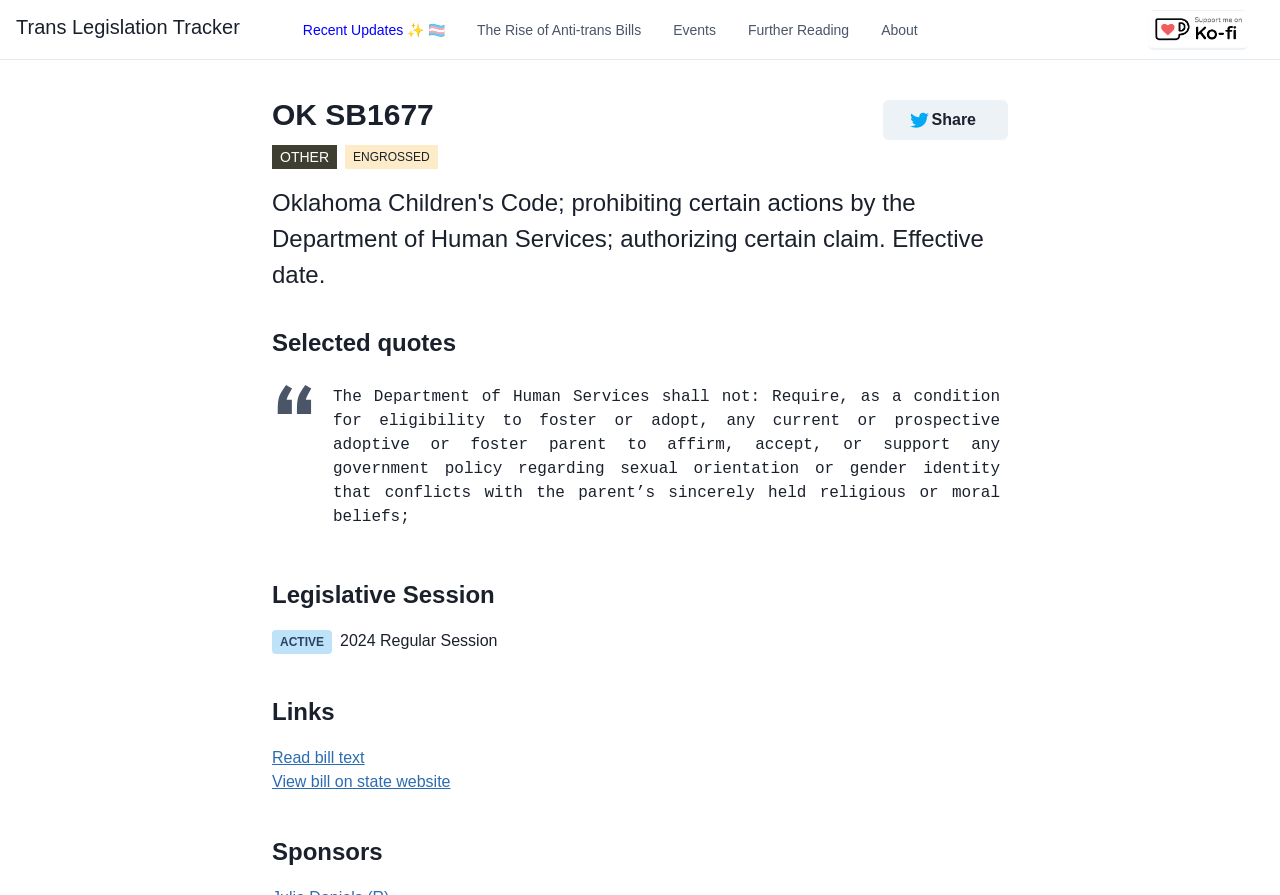Can you identify the bounding box coordinates of the clickable region needed to carry out this instruction: 'Click the Previous button'? The coordinates should be four float numbers within the range of 0 to 1, stated as [left, top, right, bottom].

None